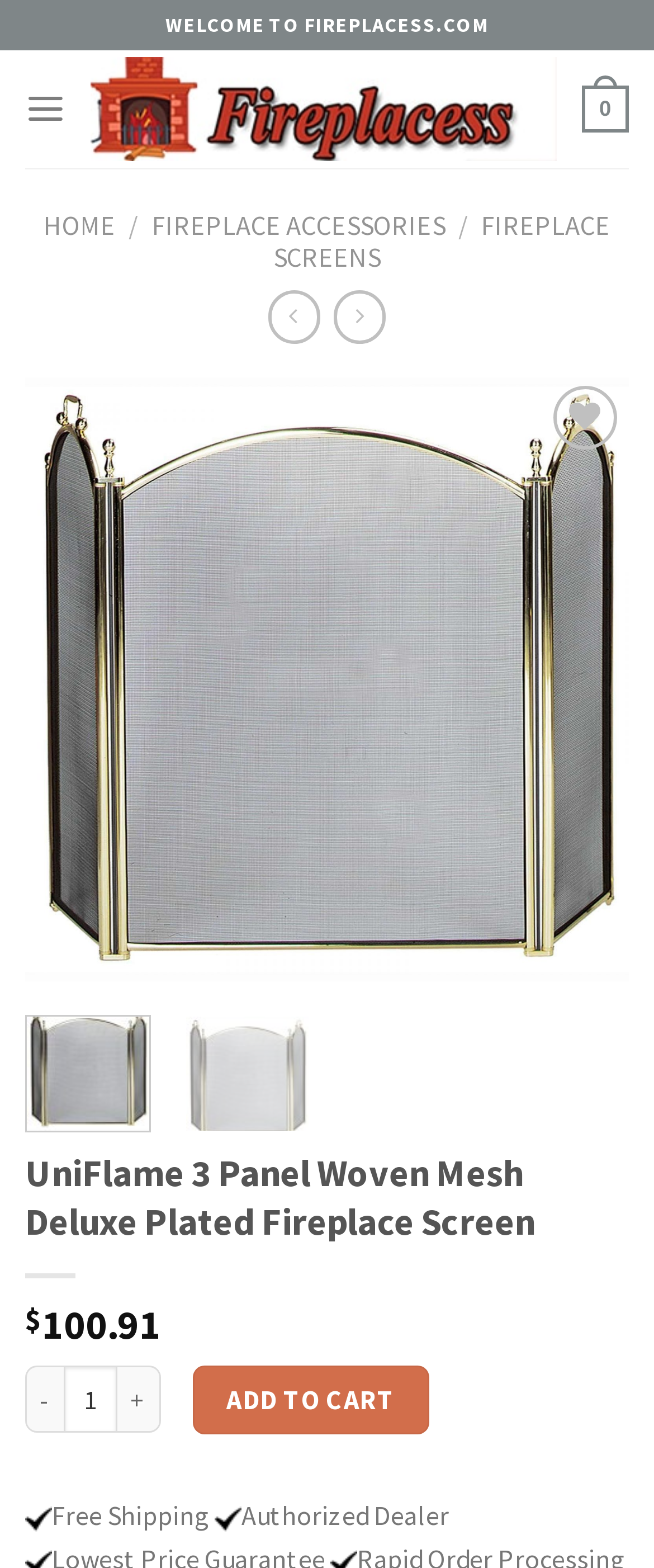Identify the bounding box for the element characterized by the following description: "0".

[0.889, 0.04, 0.962, 0.099]